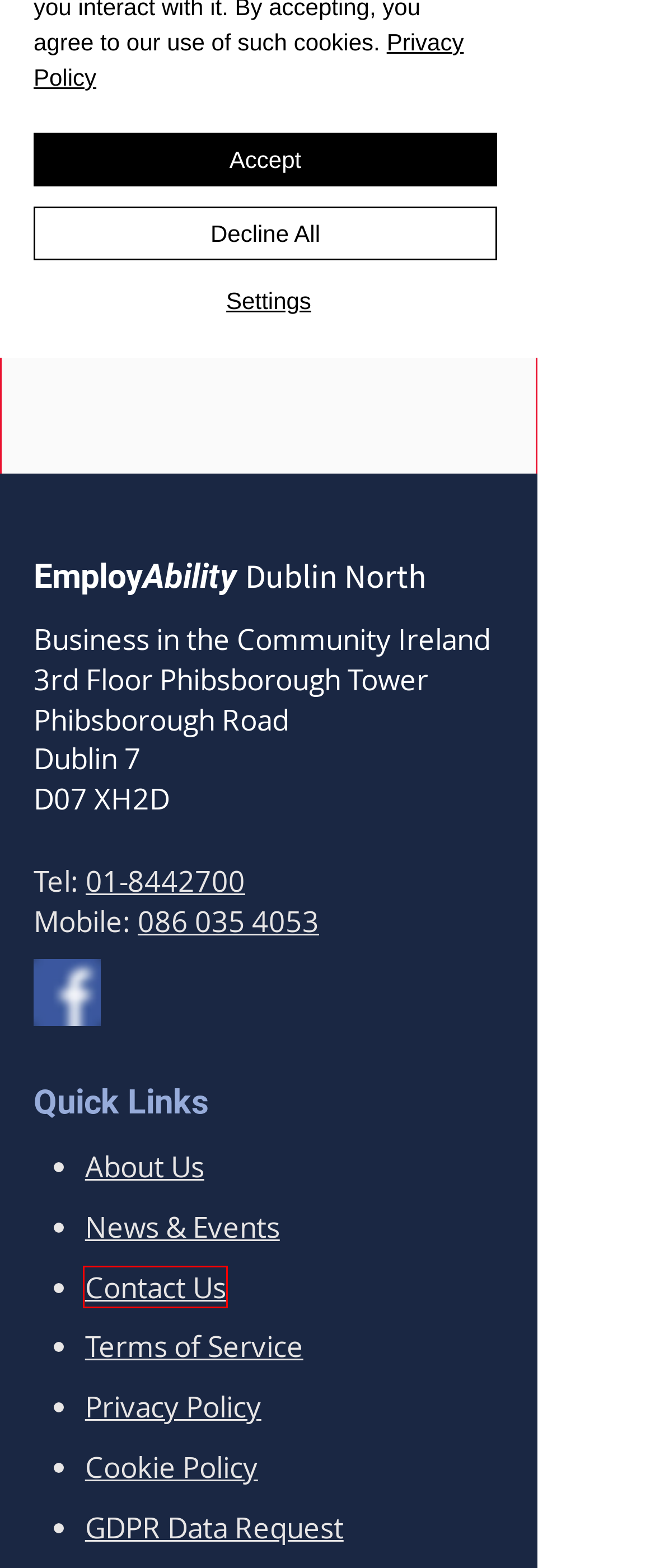Review the webpage screenshot and focus on the UI element within the red bounding box. Select the best-matching webpage description for the new webpage that follows after clicking the highlighted element. Here are the candidates:
A. Blog | Employability Dublin North
B. About Us | Employability Dublin North | Employment Support
C. News & Events | EmployAbility Dublin North | Employment Support Service
D. Privacy Policy | Employability Dublin North
E. Contact Us | EmployAbility Dublin North | Employment Support Service
F. GDPR Data Request | EmployAbility Dublin North
G. Cookies Policy | EmployAbility Dublin North | Employment Support Service
H. Terms Of Service | EmployAbility Dublin North | Employment Support Service

E